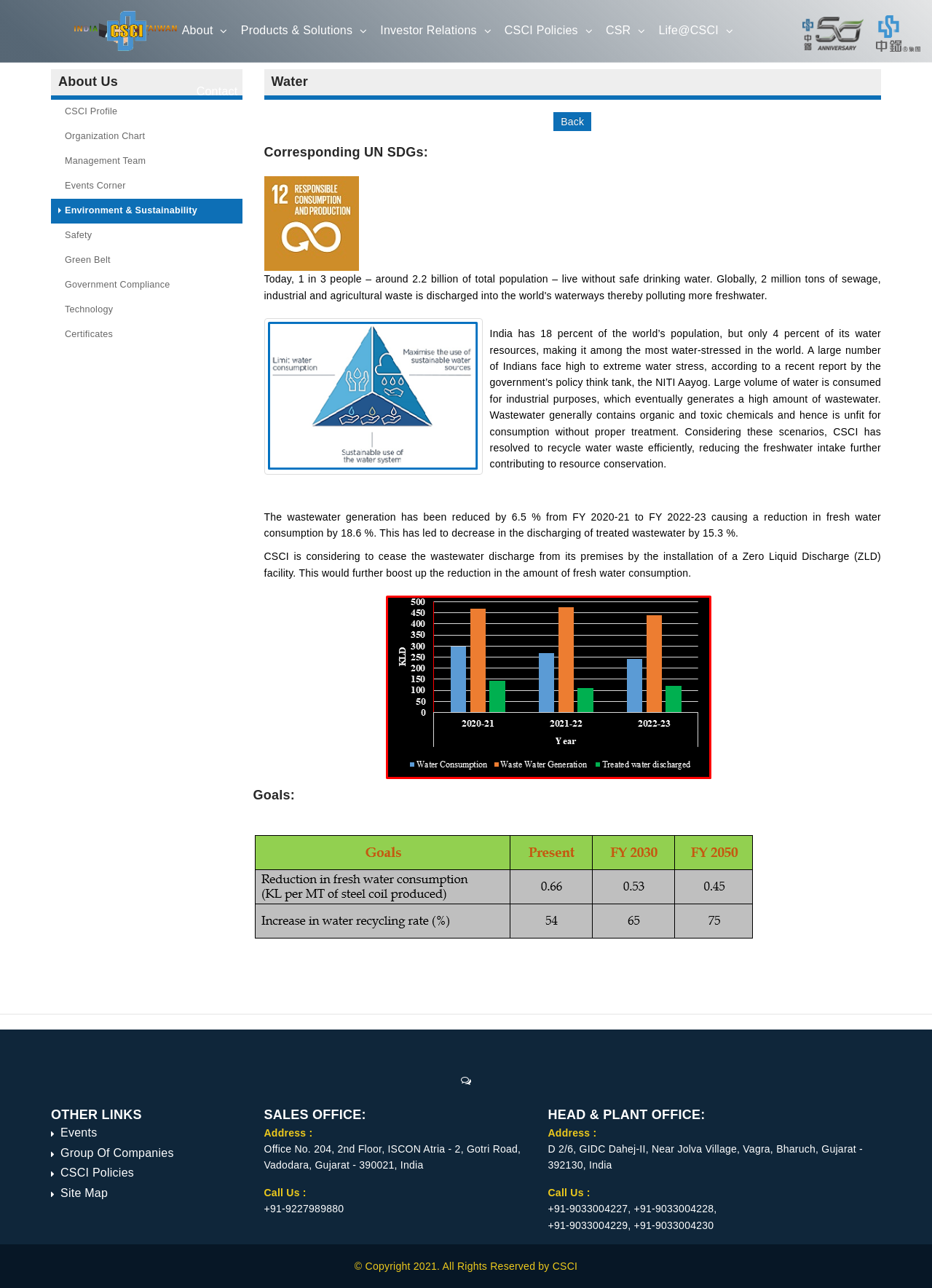Please provide a detailed answer to the question below by examining the image:
What is the purpose of the Zero Liquid Discharge facility?

According to the text, CSCI is considering to cease the wastewater discharge from its premises by the installation of a Zero Liquid Discharge (ZLD) facility, which would further boost up the reduction in the amount of fresh water consumption.